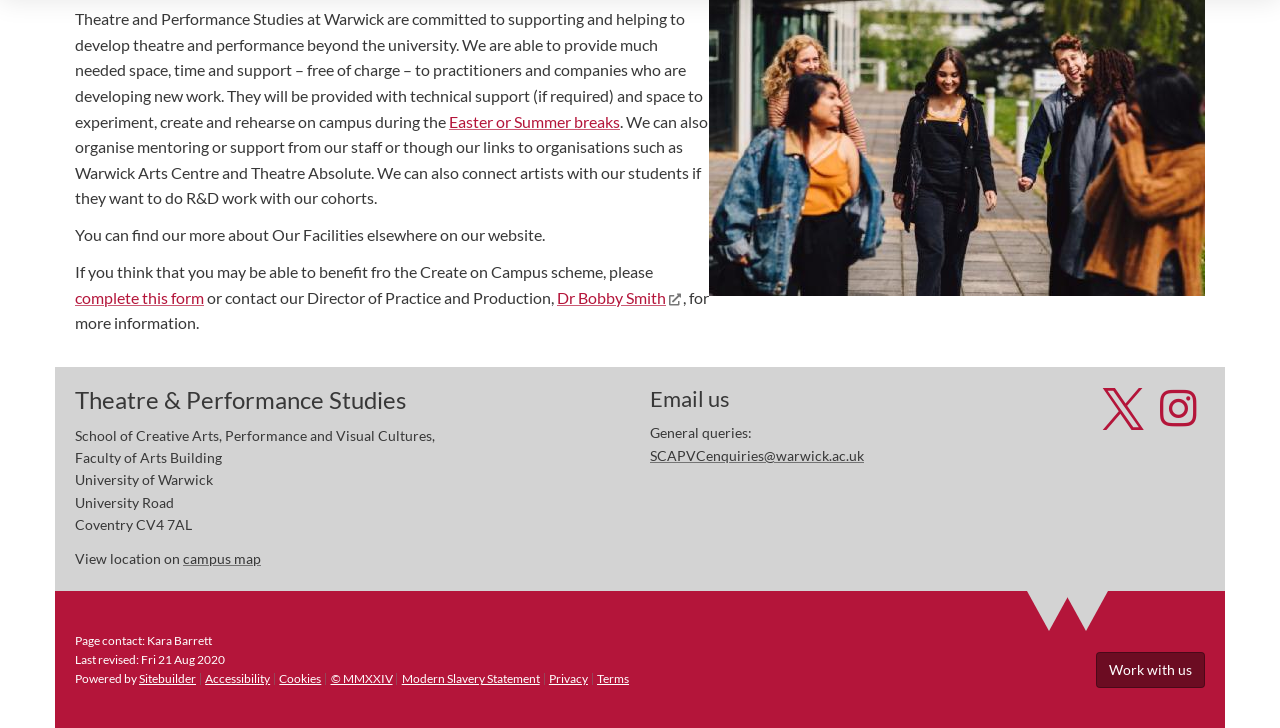Determine the bounding box coordinates of the clickable region to execute the instruction: "email general queries". The coordinates should be four float numbers between 0 and 1, denoted as [left, top, right, bottom].

[0.508, 0.614, 0.675, 0.637]